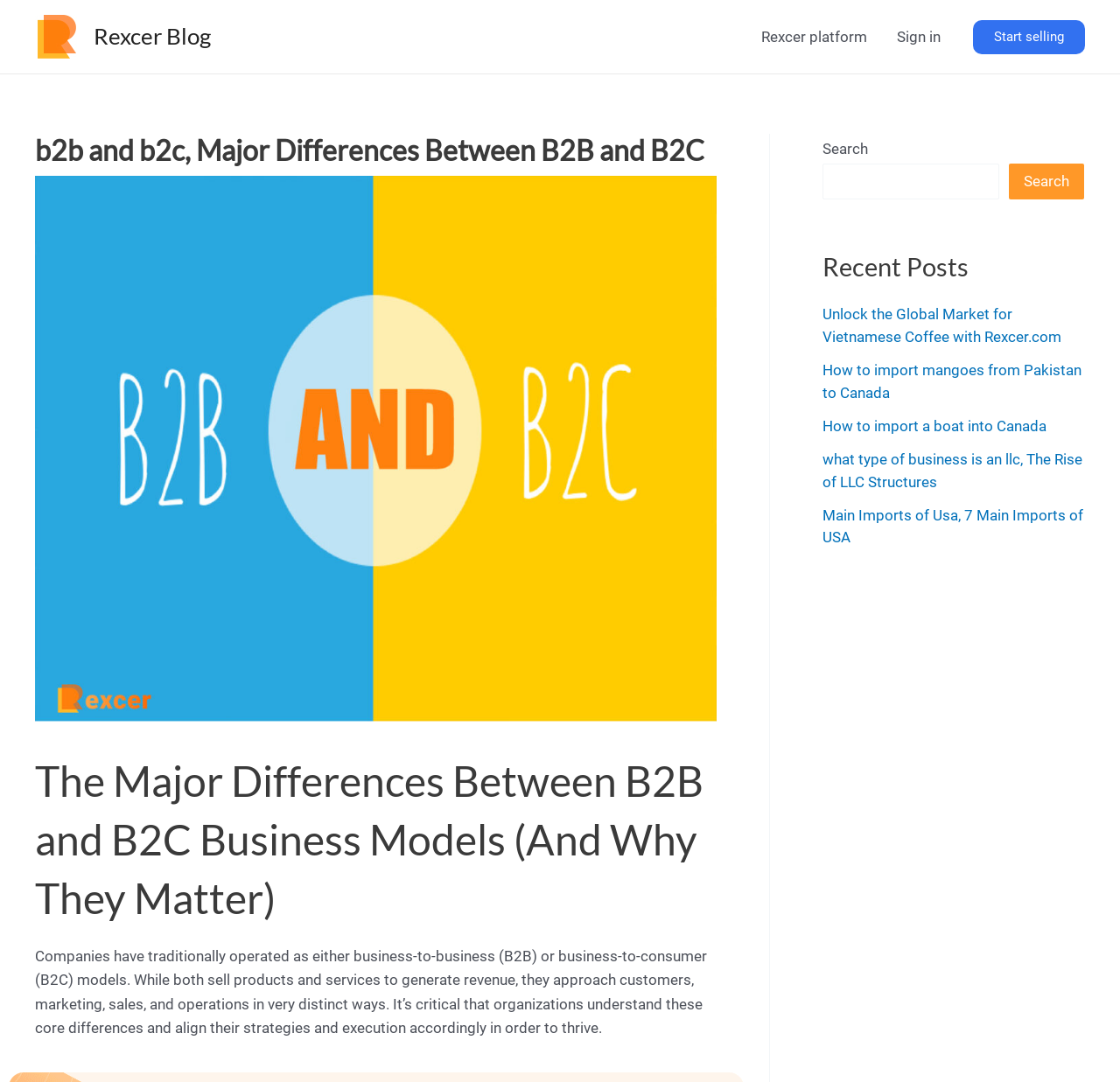Please give a succinct answer using a single word or phrase:
What is the purpose of the search box?

To search the website